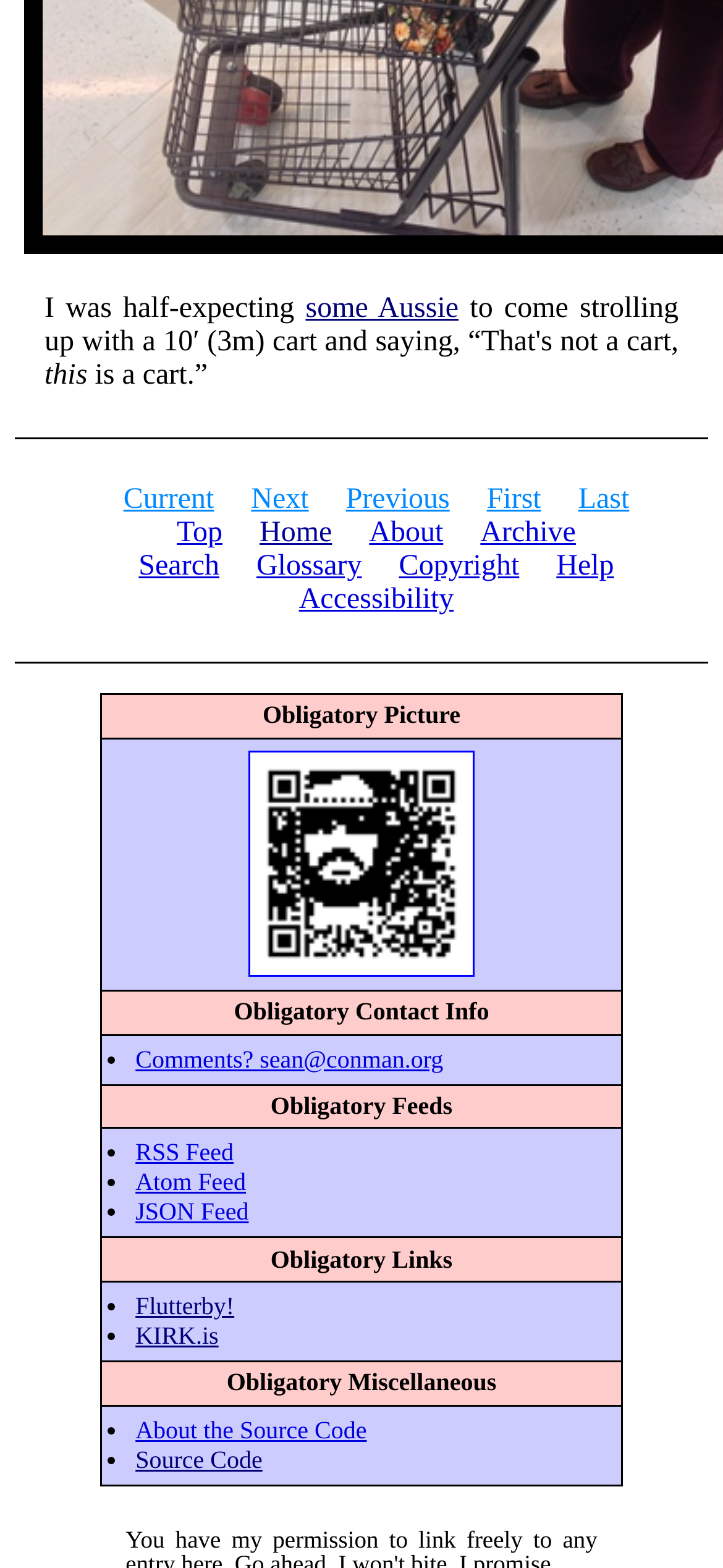Please respond to the question using a single word or phrase:
What is the text content of the image with the Q-CODE?

I am NOT a number, I am … a Q-CODE!